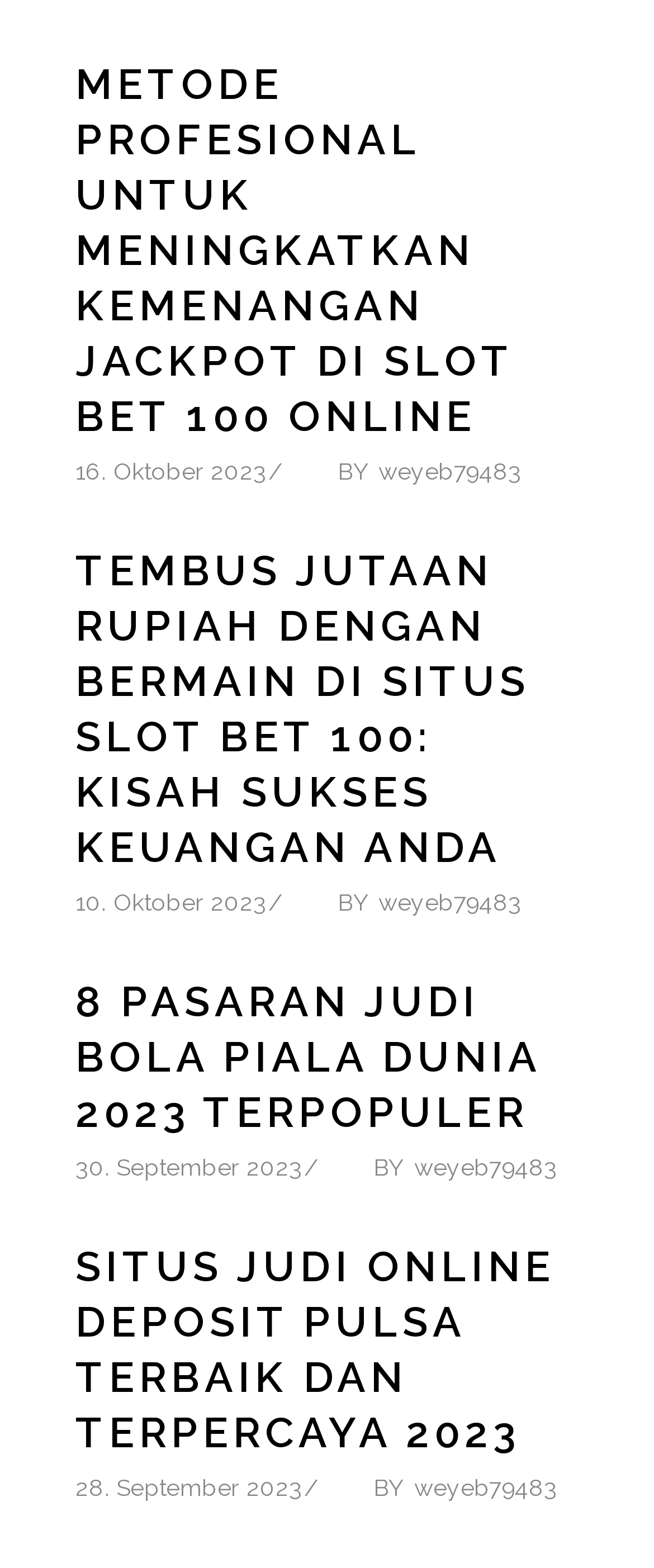Provide the bounding box coordinates of the HTML element this sentence describes: "weyeb79483". The bounding box coordinates consist of four float numbers between 0 and 1, i.e., [left, top, right, bottom].

[0.579, 0.292, 0.798, 0.309]